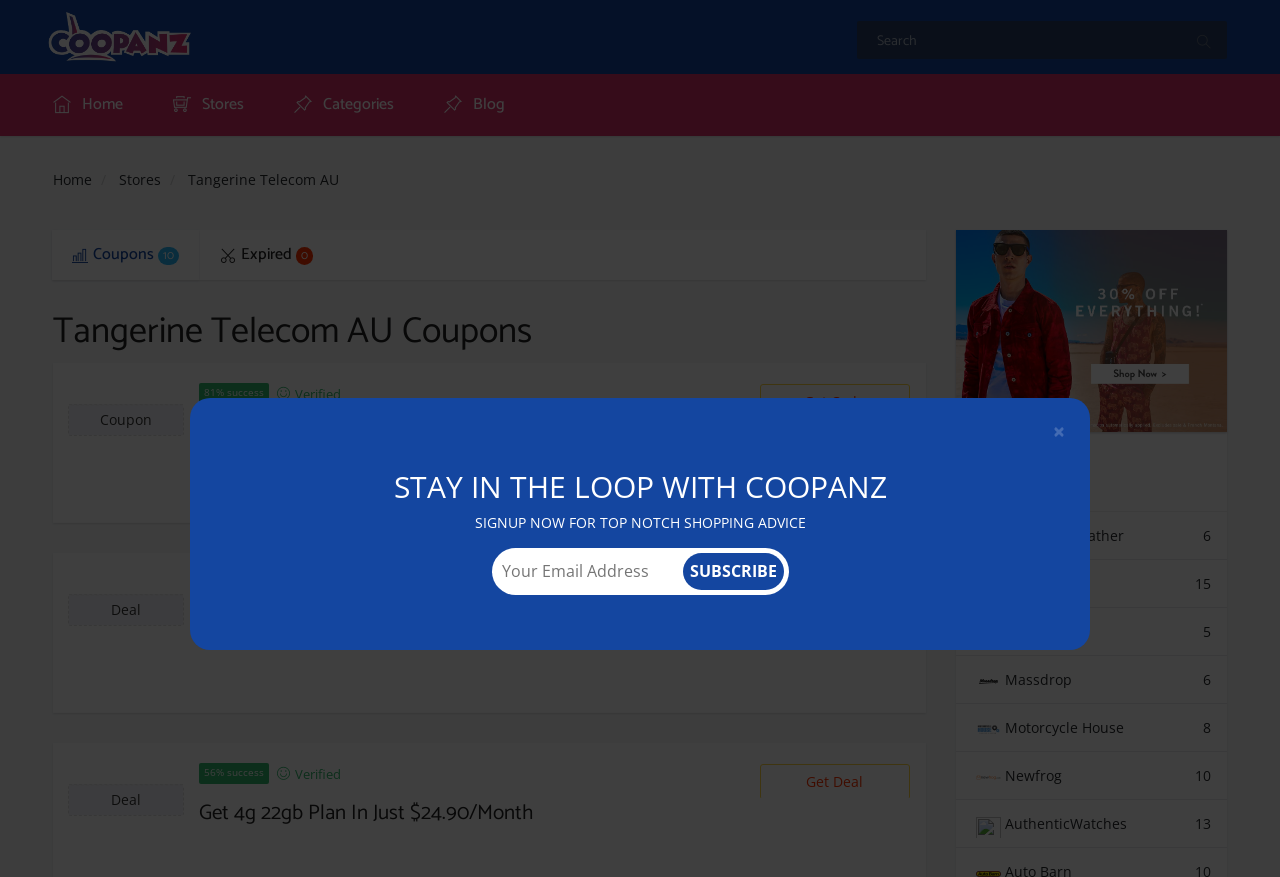Elaborate on the information and visuals displayed on the webpage.

This webpage is about Tangerine Telecom AU coupons and promo codes. At the top left, there is a Coopanz logo, and next to it, there are navigation links for Home, Stores, Categories, and Blog. Below these links, there is a search bar with a search icon on the right side. 

On the top right, there are links for Coupons, Expired coupons, and a heading that reads "Tangerine Telecom AU Coupons". Below this heading, there are several coupon offers, each with a heading, a link to get the coupon, and a success rate indicator. The first offer is "Get $10 Off On Sitewide" with an 81% success rate, followed by "Get 4g 10gb Plan In Just $19.90/Month" with a 38% success rate, and "Get 4g 22gb Plan In Just $24.90/Month" with a 56% success rate. 

On the right side of the page, there is a "sale" banner with an image. Below the coupon offers, there is a heading that reads "Related Stores" with links to several stores, including Barbados Leather, Zebella, Puls, Massdrop, Motorcycle House, Newfrog, and AuthenticWatches, each with an image. 

At the bottom of the page, there is a hidden close button and a hidden textbox for entering an email address.